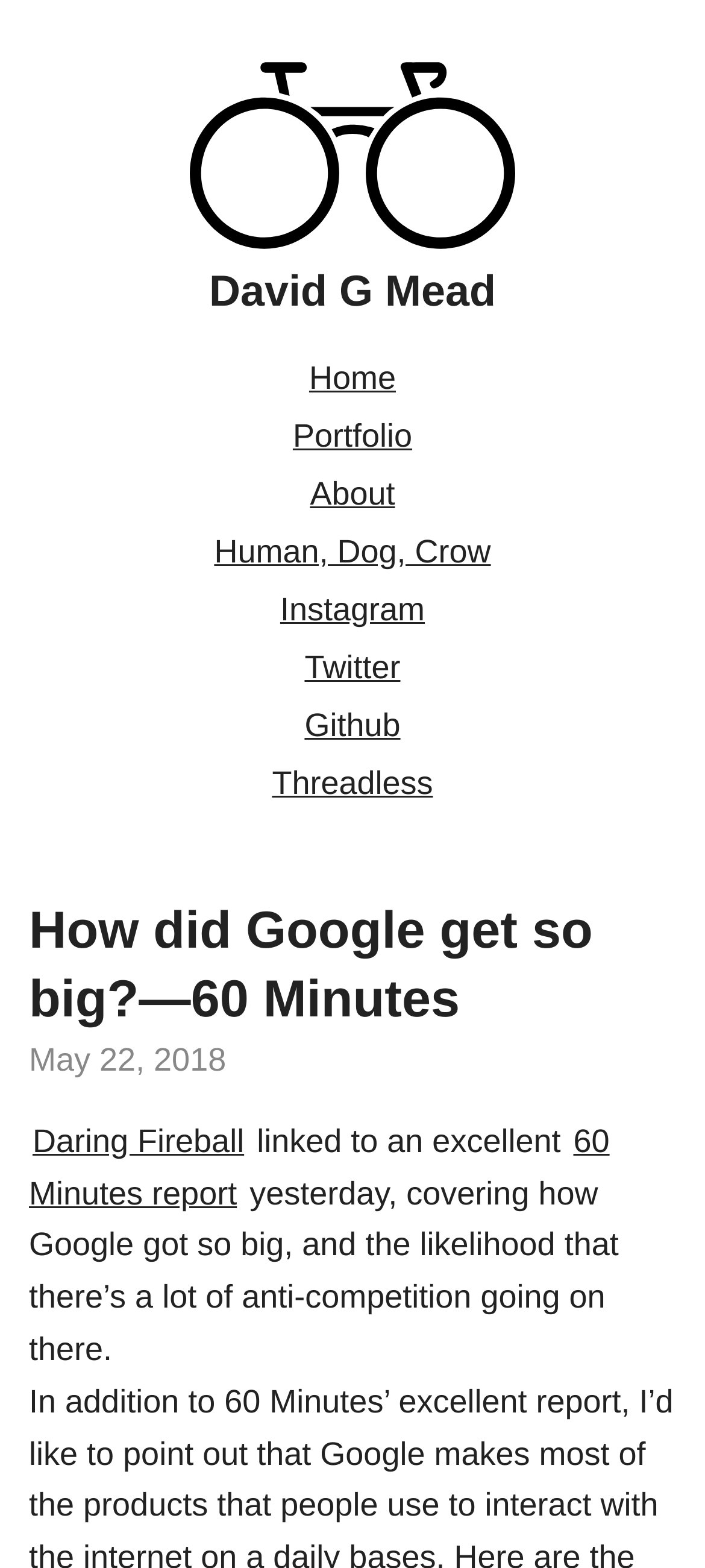Answer the question using only a single word or phrase: 
What is the name of the author?

David G Mead